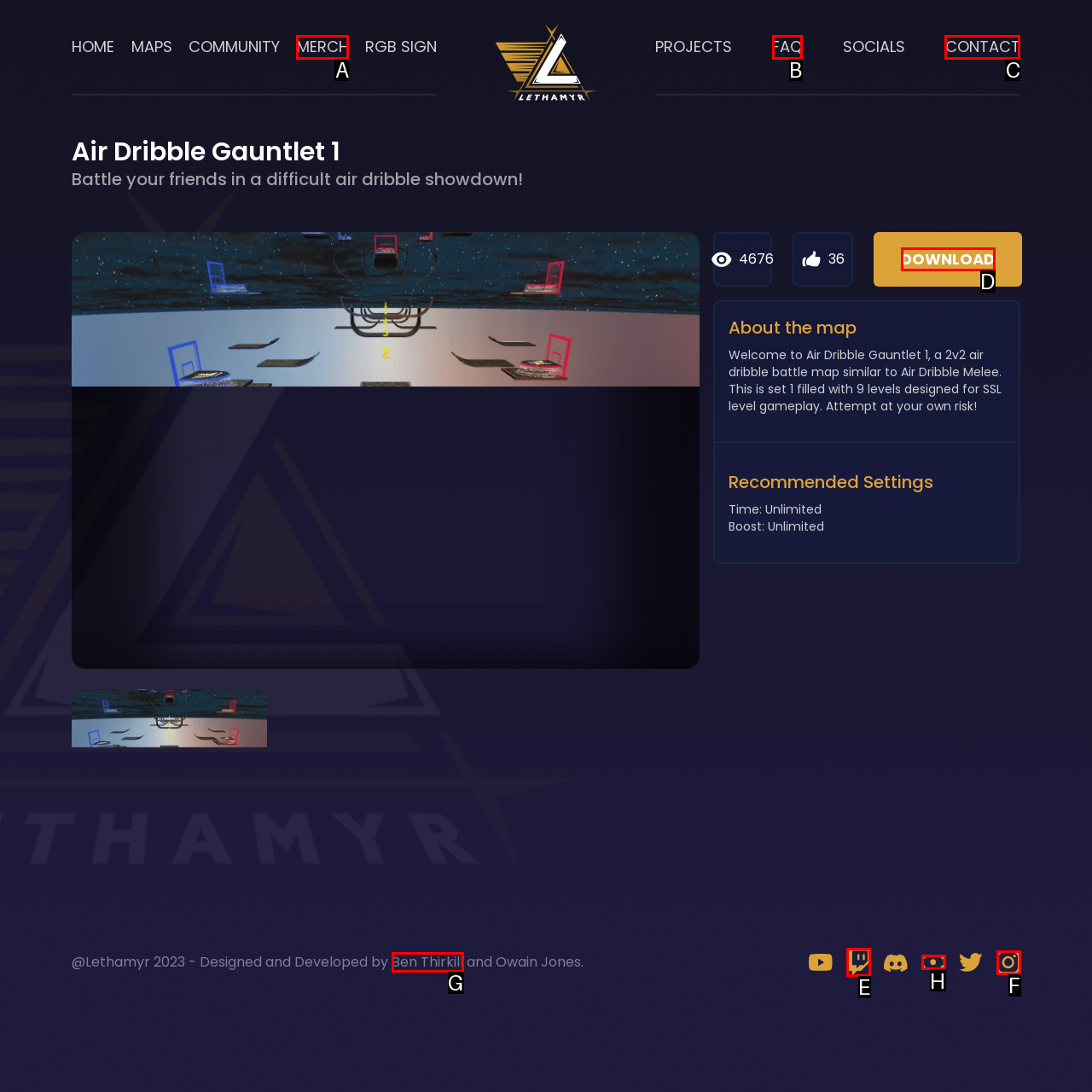Identify the letter of the option to click in order to Download the map. Answer with the letter directly.

D